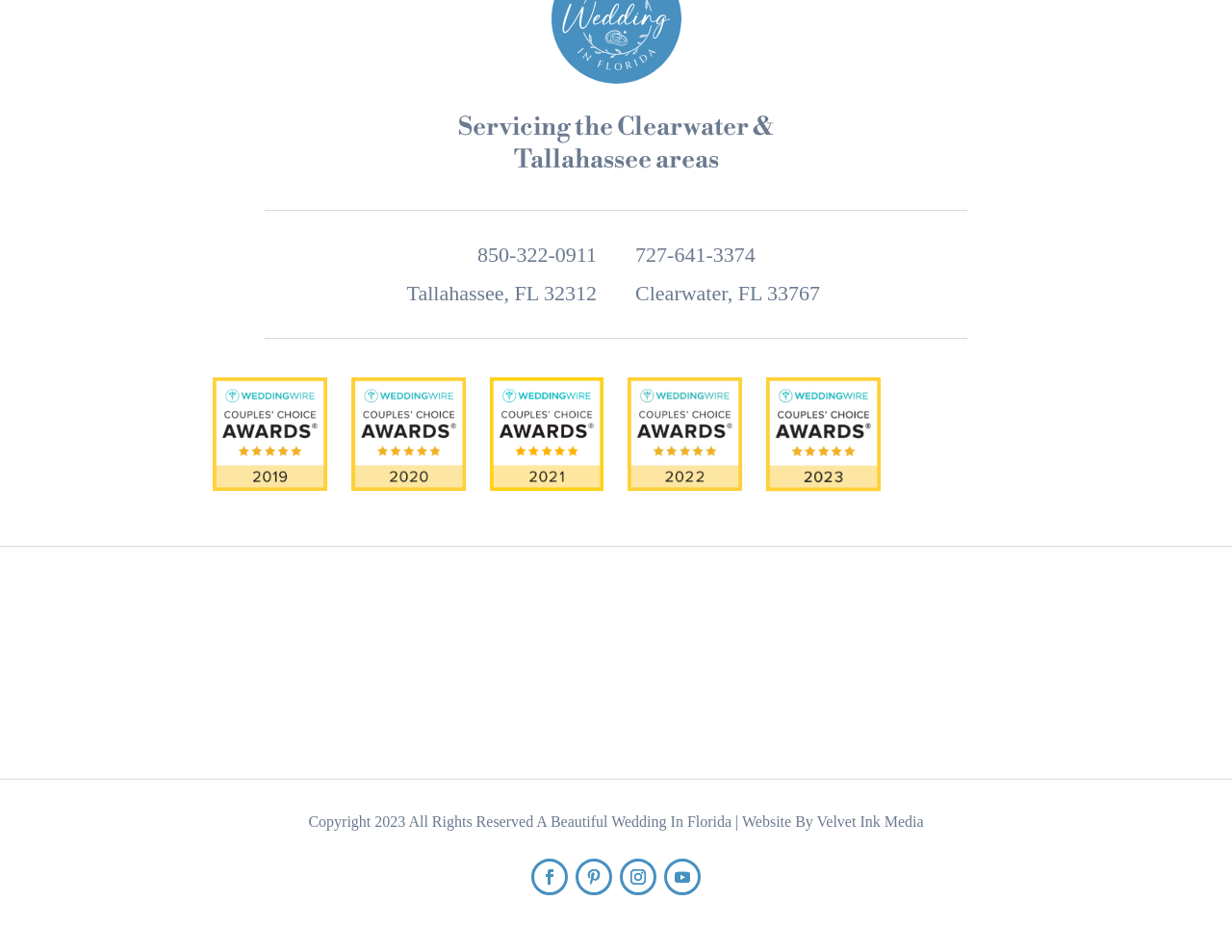What is the phone number for Tallahassee area?
Give a detailed response to the question by analyzing the screenshot.

The phone number for the Tallahassee area can be found in the top section of the webpage, where it is listed as '850-322-0911' next to the address 'Tallahassee, FL 32312'.